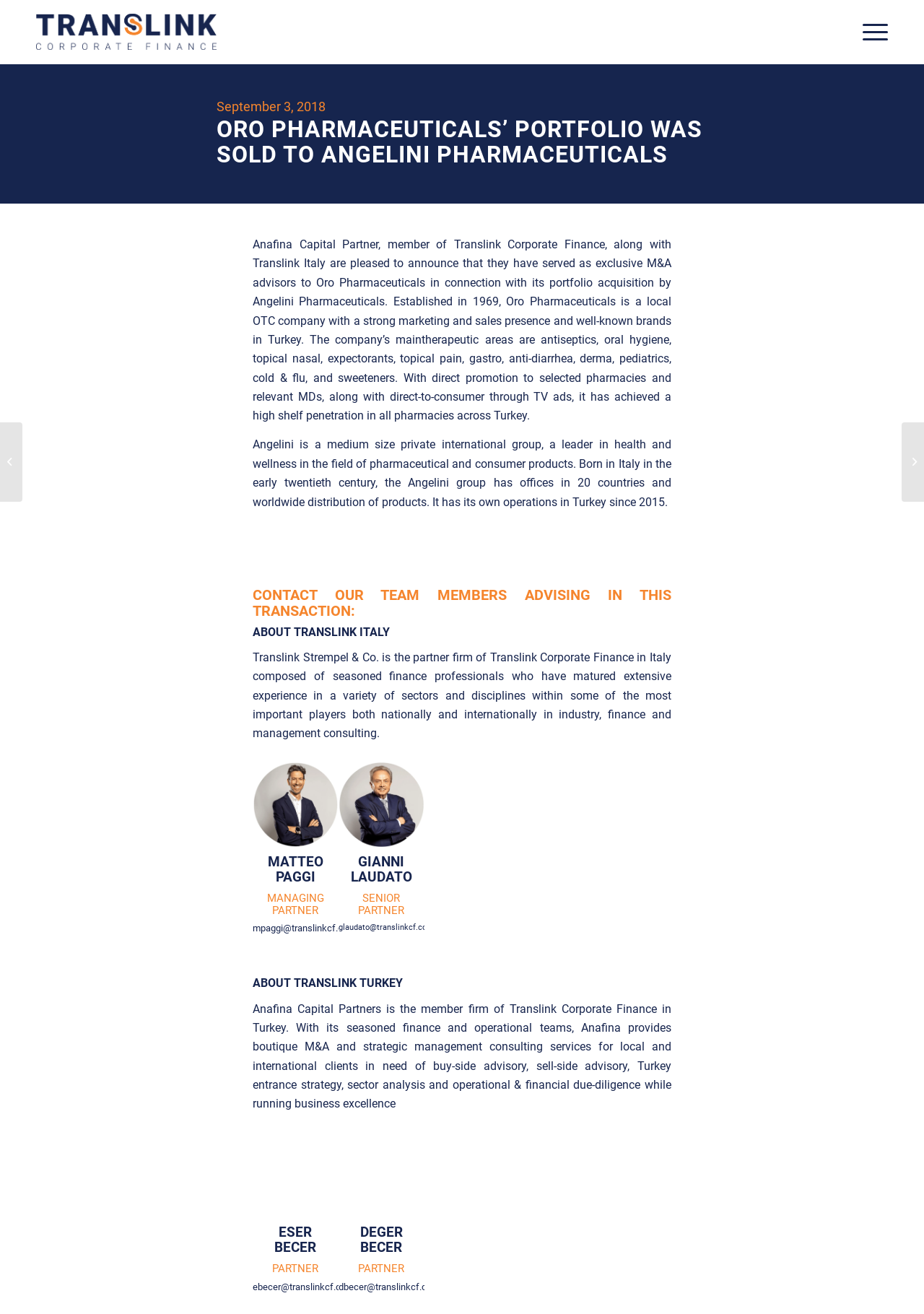Find the UI element described as: "Menu Menu" and predict its bounding box coordinates. Ensure the coordinates are four float numbers between 0 and 1, [left, top, right, bottom].

[0.923, 0.0, 0.961, 0.048]